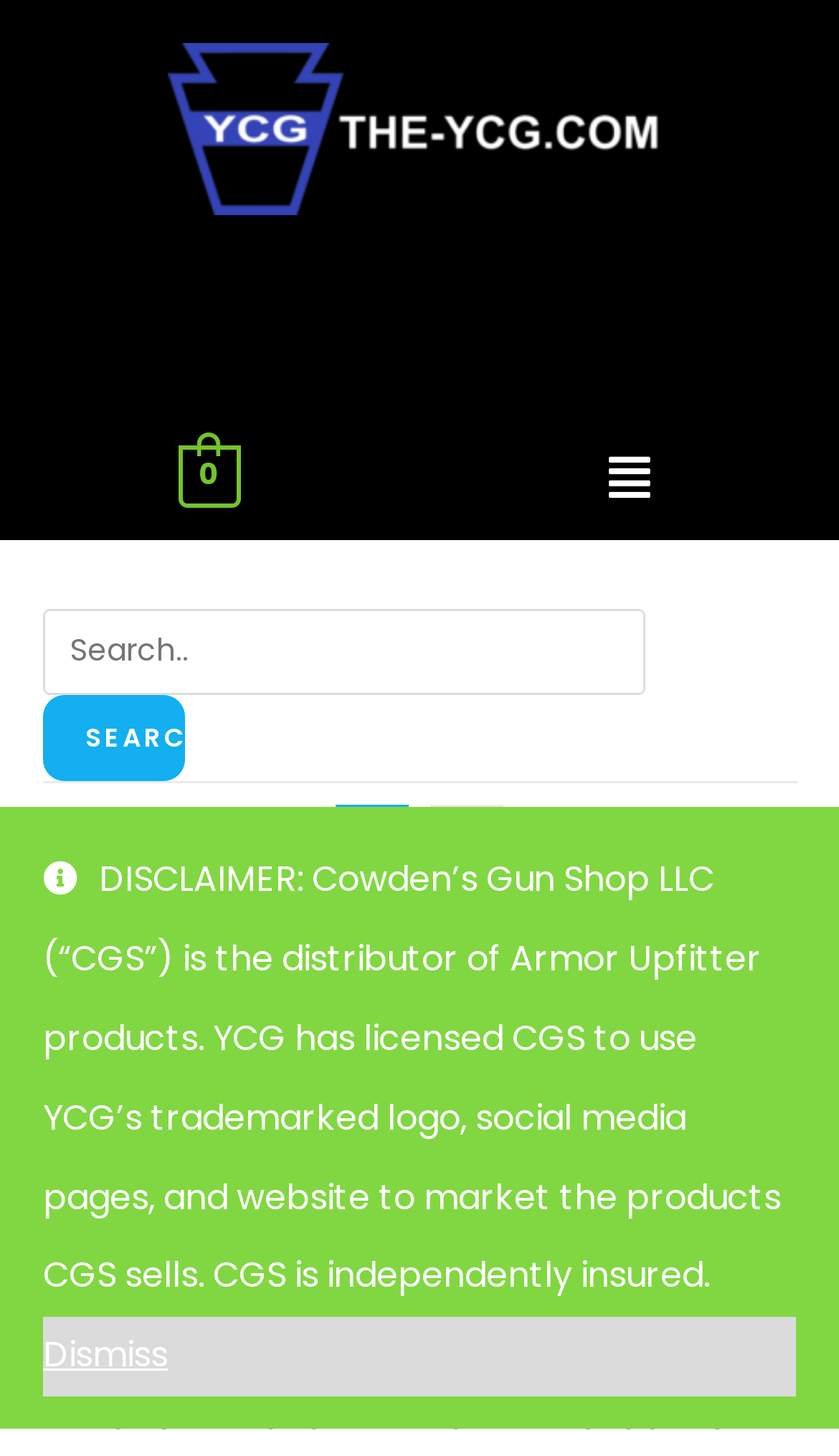Determine the bounding box coordinates of the element's region needed to click to follow the instruction: "Search for something". Provide these coordinates as four float numbers between 0 and 1, formatted as [left, top, right, bottom].

[0.05, 0.418, 0.77, 0.477]